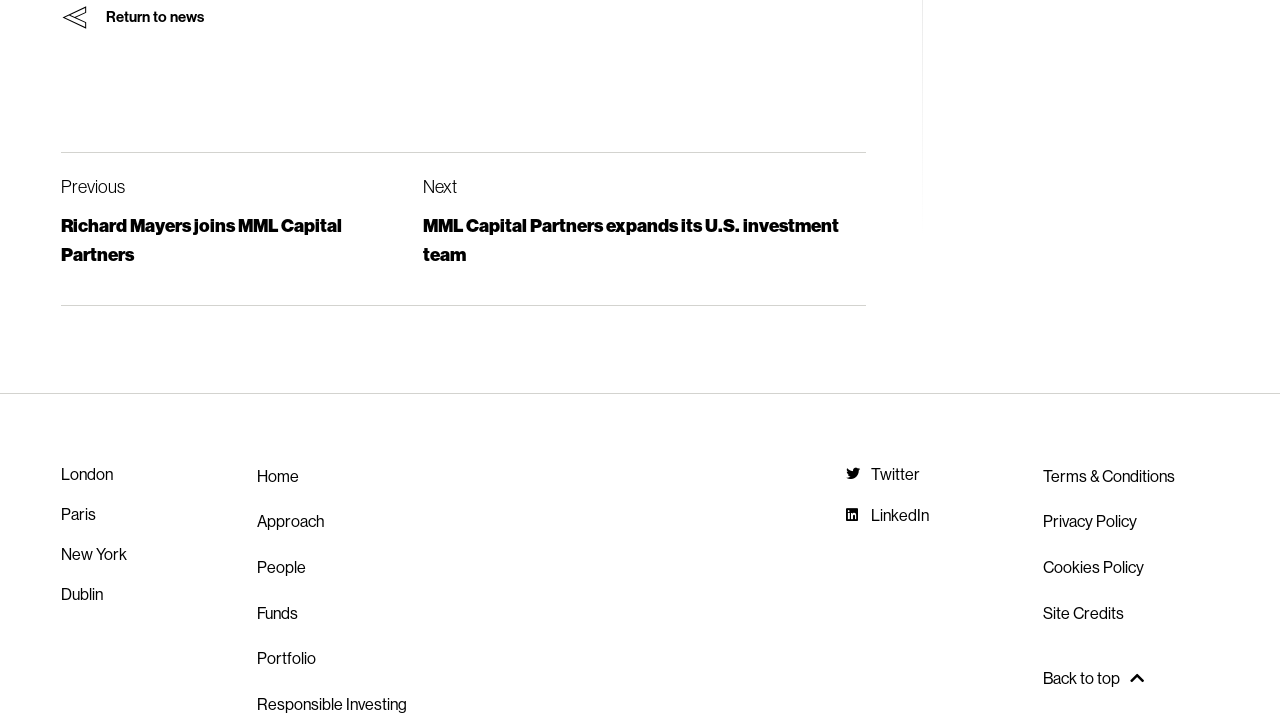What type of content is present in the 'Posts' section?
Could you give a comprehensive explanation in response to this question?

I inferred the type of content present in the 'Posts' section by looking at the links within that section. The links have titles that suggest they are news articles or press releases, such as 'Richard Mayers joins MML Capital Partners'.